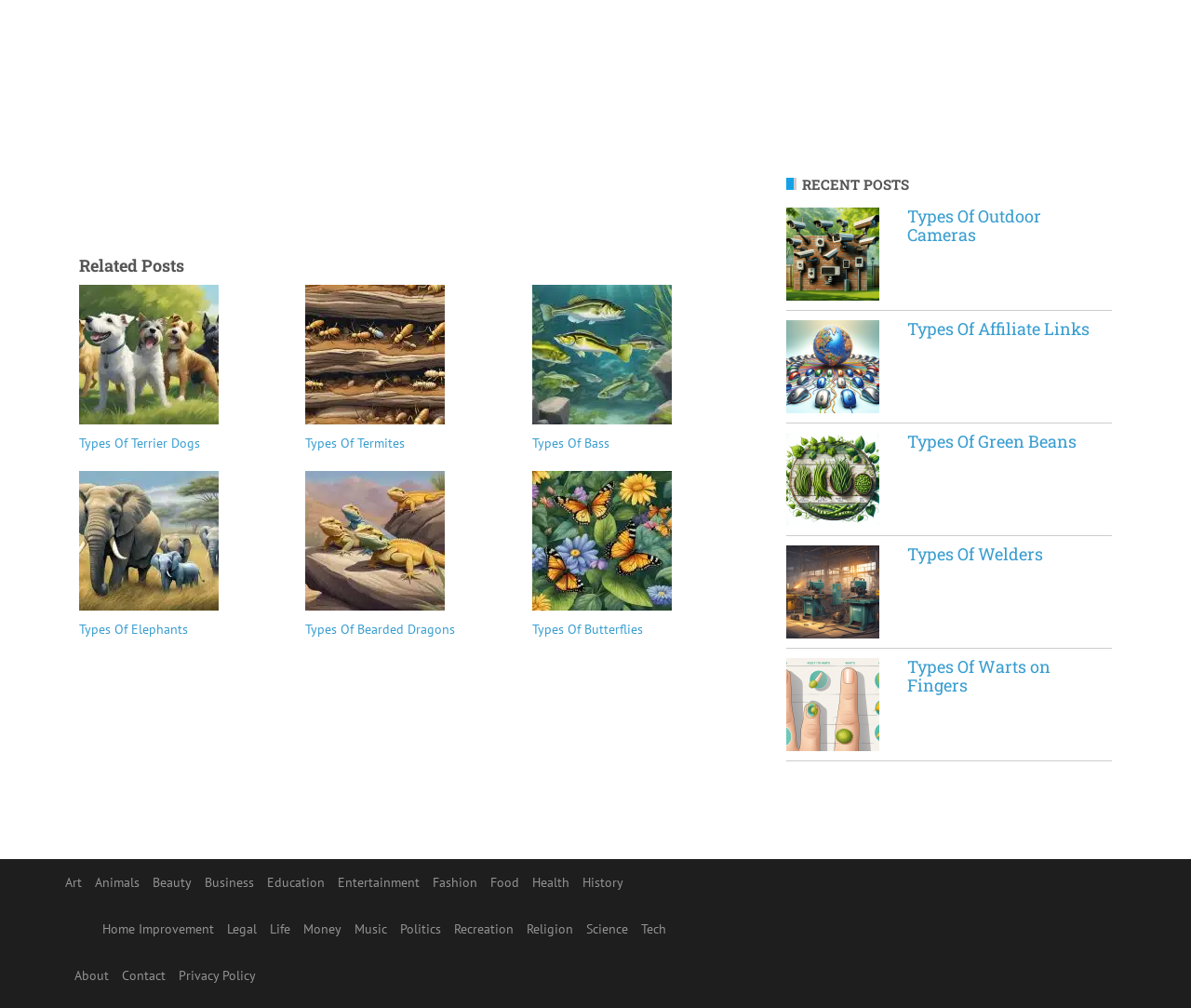Identify the bounding box coordinates of the area you need to click to perform the following instruction: "Read about 'Types Of Warts on Fingers'".

[0.66, 0.653, 0.738, 0.745]